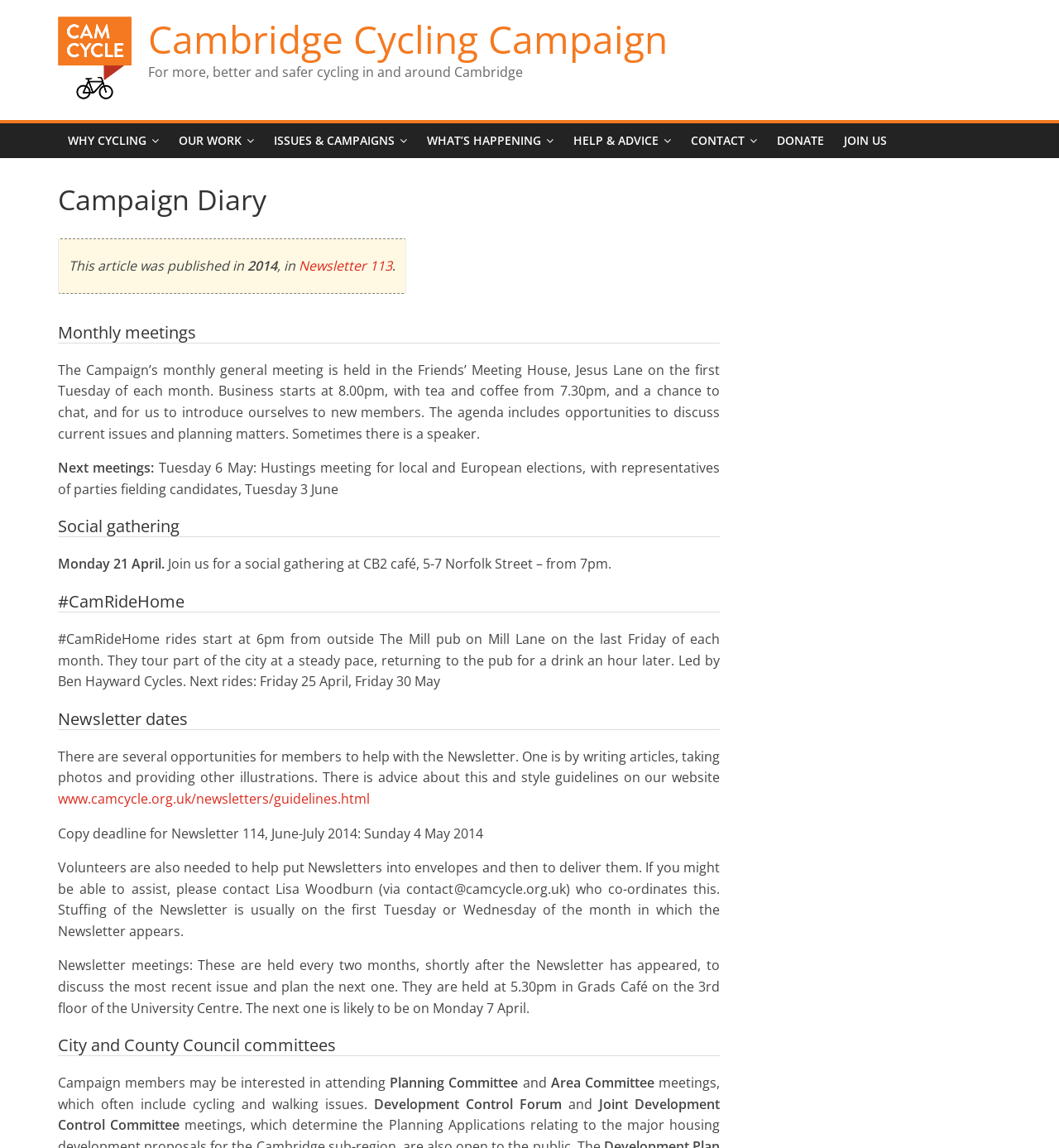Generate a thorough description of the webpage.

The webpage is about the Cambridge Cycling Campaign, a organization that promotes cycling in and around Cambridge. At the top of the page, there is a logo and a link to the organization's homepage. Below the logo, there is a heading that reads "Cambridge Cycling Campaign" and a brief description of the organization's mission.

The page is divided into several sections, each with its own heading. The first section is about the organization's monthly general meeting, which is held on the first Tuesday of each month at the Friends' Meeting House, Jesus Lane. The meeting starts at 8:00 pm, and there is tea and coffee available from 7:30 pm.

The next section is about upcoming meetings, including a hustings meeting for local and European elections, a social gathering at a café, and a #CamRideHome ride. The #CamRideHome ride is a monthly ride that starts at 6:00 pm from outside The Mill pub on Mill Lane and tours part of the city at a steady pace.

The following section is about the organization's newsletter, including information on how to contribute to it and the deadline for the next issue. There is also a link to the organization's website, where members can find guidelines for writing articles and taking photos.

The next section is about volunteering opportunities, including helping to put newsletters into envelopes and deliver them. There is also information about newsletter meetings, which are held every two months to discuss the most recent issue and plan the next one.

Finally, there is a section about city and county council committees, including planning committee and area committee meetings, which often include cycling and walking issues.